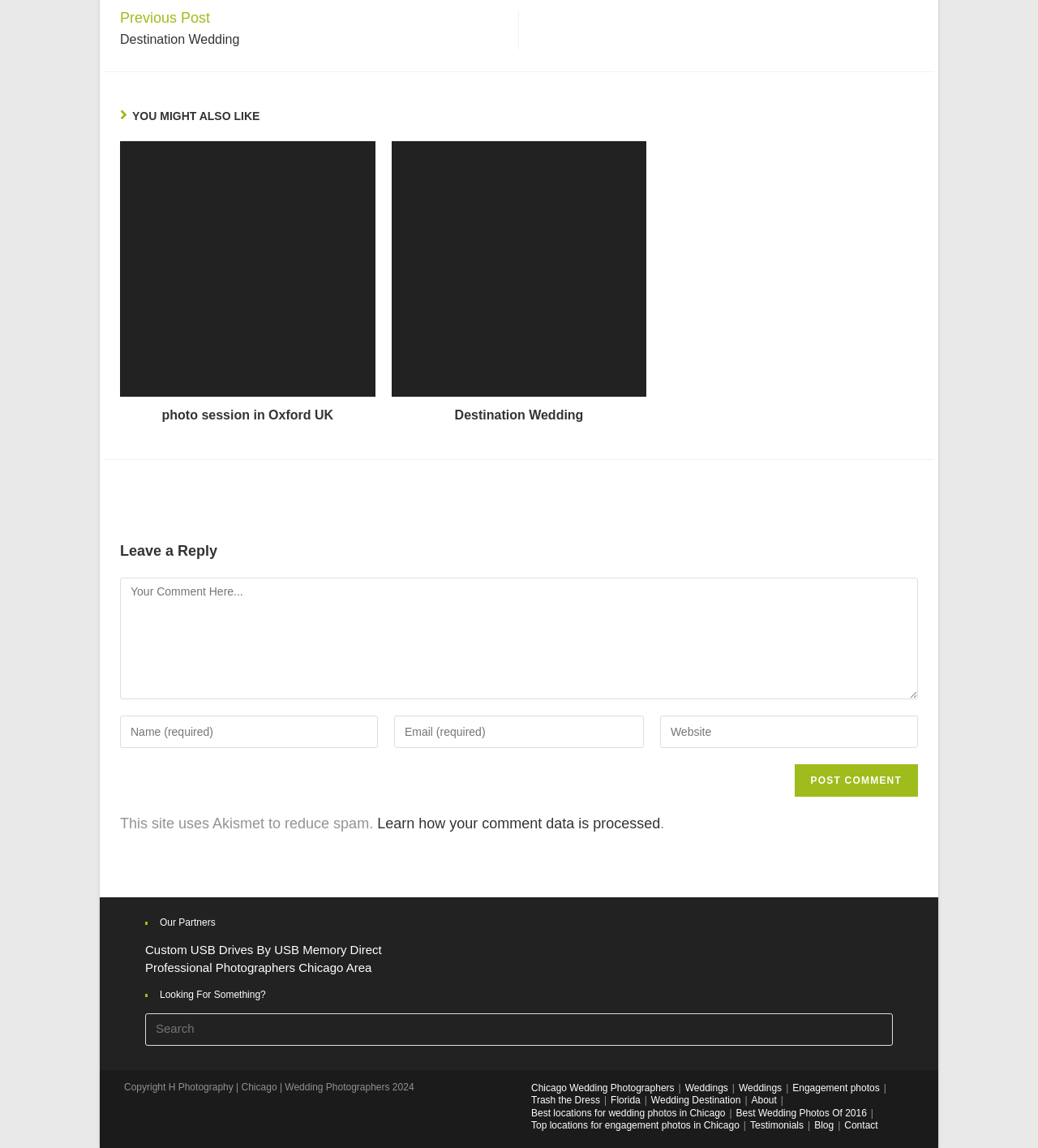Bounding box coordinates are to be given in the format (top-left x, top-left y, bottom-right x, bottom-right y). All values must be floating point numbers between 0 and 1. Provide the bounding box coordinate for the UI element described as: name="email" placeholder="Email (required)"

[0.38, 0.624, 0.62, 0.652]